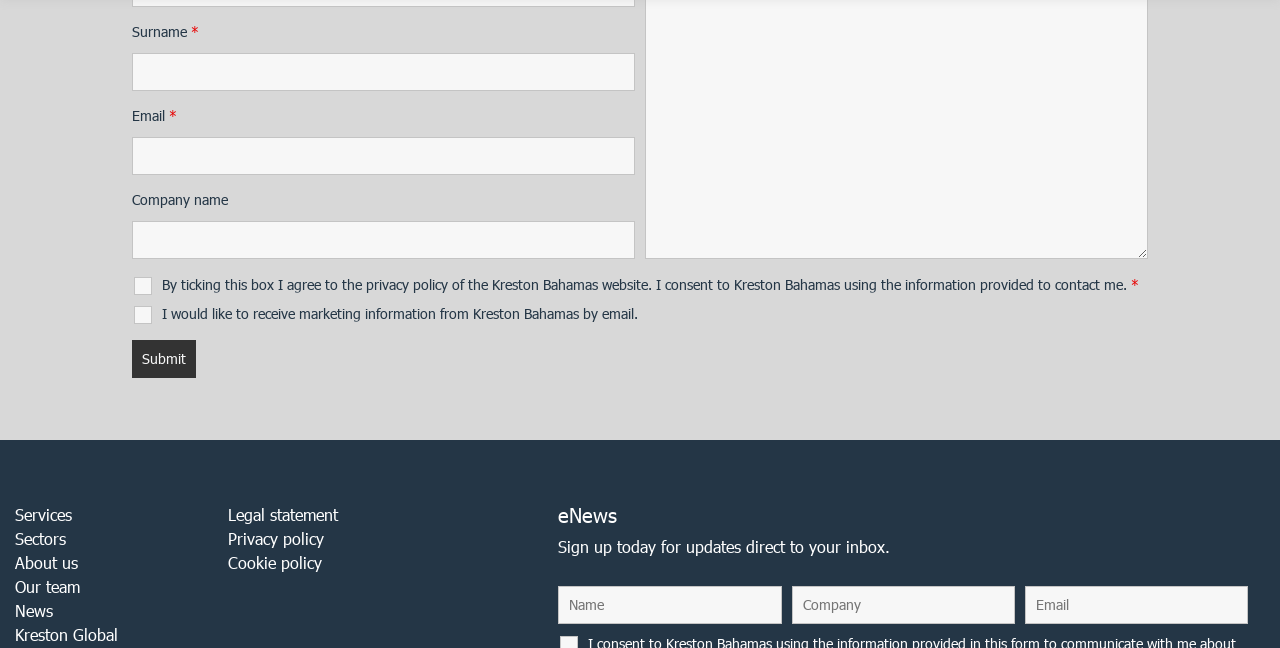What is the link at the bottom left corner of the page?
Based on the image, give a one-word or short phrase answer.

Legal statement